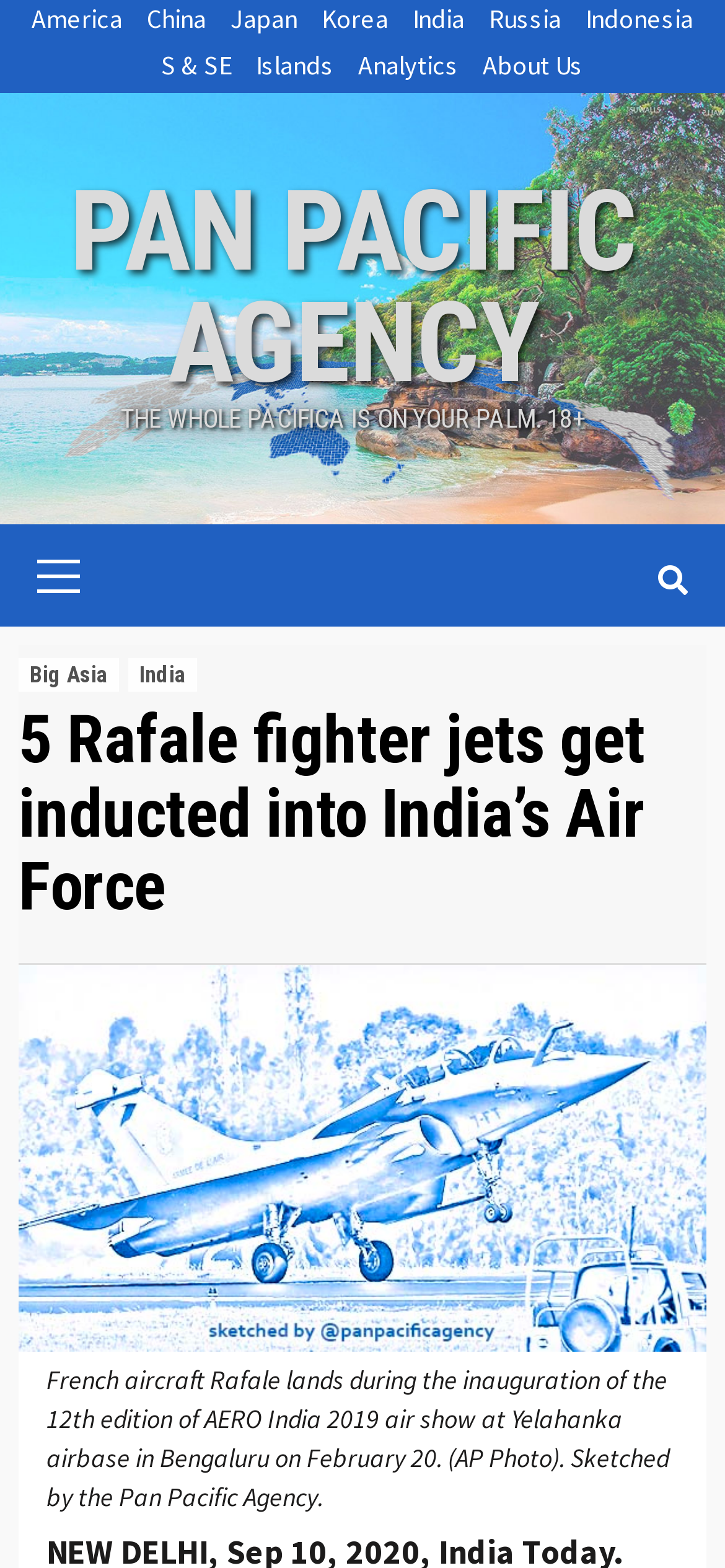What is the slogan of the Pan Pacific Agency?
Provide an in-depth and detailed explanation in response to the question.

I found the slogan of the Pan Pacific Agency on the webpage, which is 'THE WHOLE PACIFICA IS ON YOUR PALM. 18+', located below the top navigation menu.